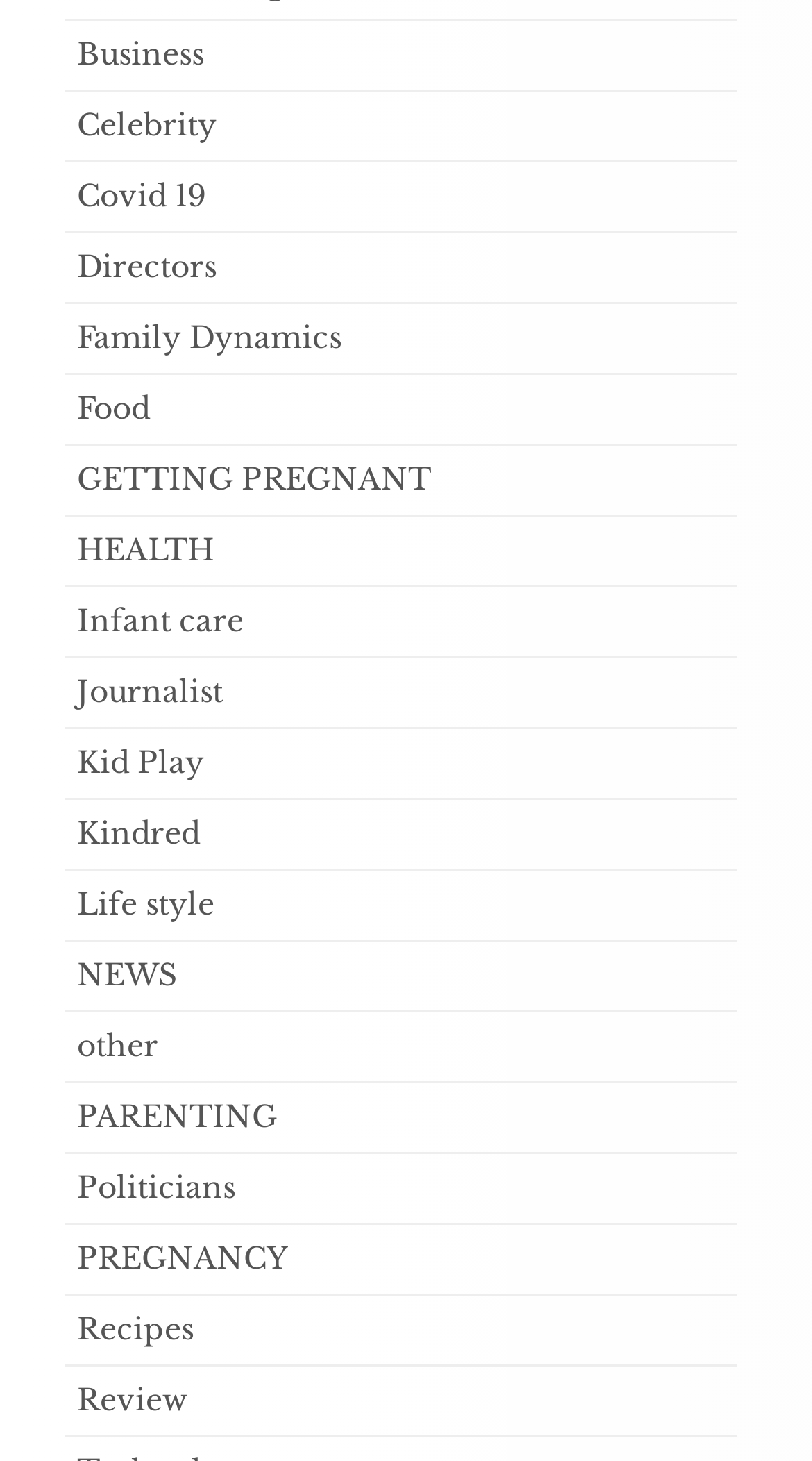Please mark the bounding box coordinates of the area that should be clicked to carry out the instruction: "Learn about HEALTH".

[0.095, 0.363, 0.264, 0.389]